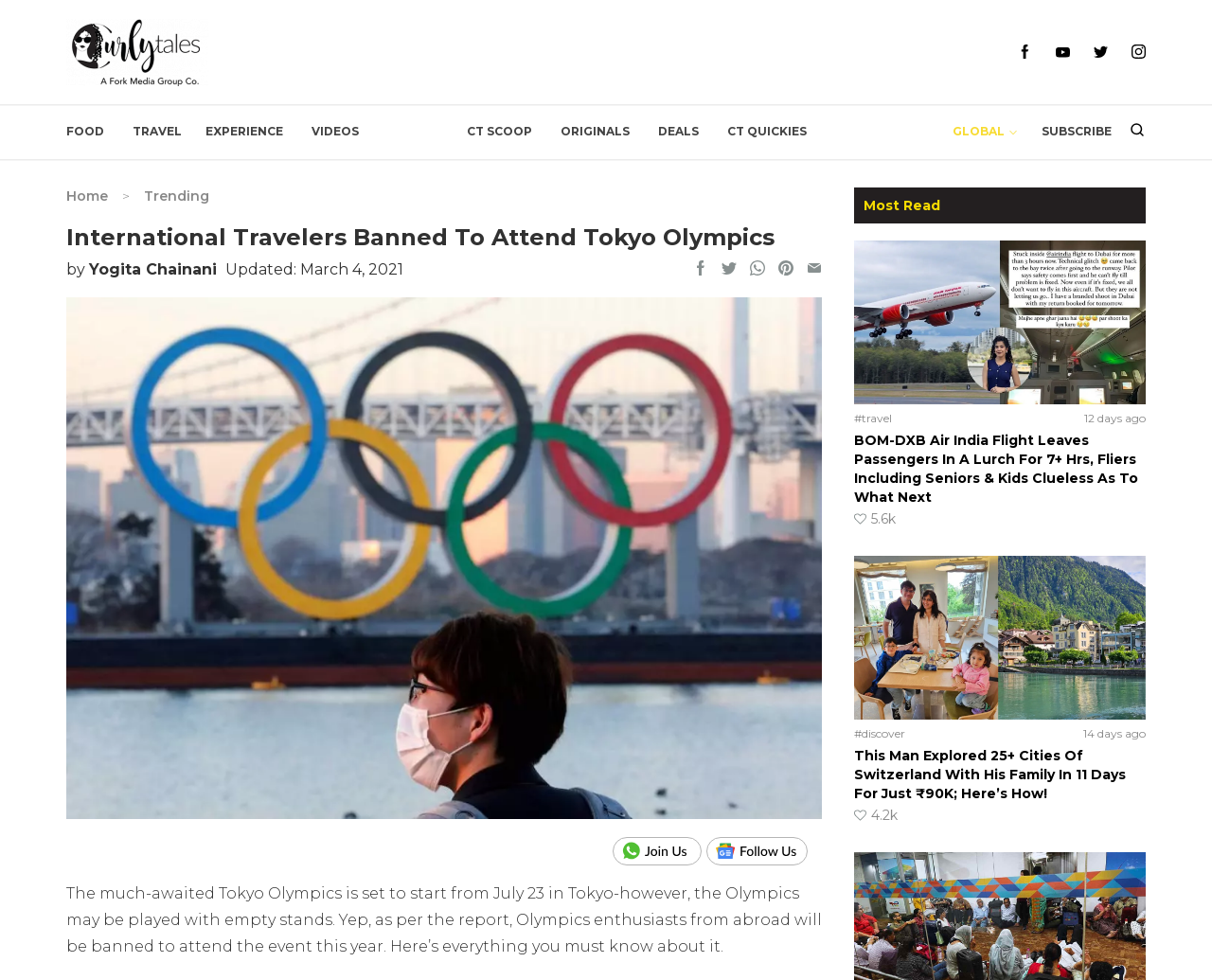What is the category of the 'BOM-DXB Air India Flight' article?
Craft a detailed and extensive response to the question.

The category of the 'BOM-DXB Air India Flight' article can be determined by the hashtag '#travel' mentioned below the article title.